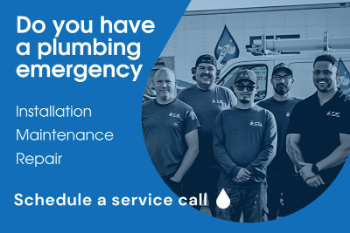Answer the following query with a single word or phrase:
What is the shape of the graphic accompanying the call-to-action?

Water droplet